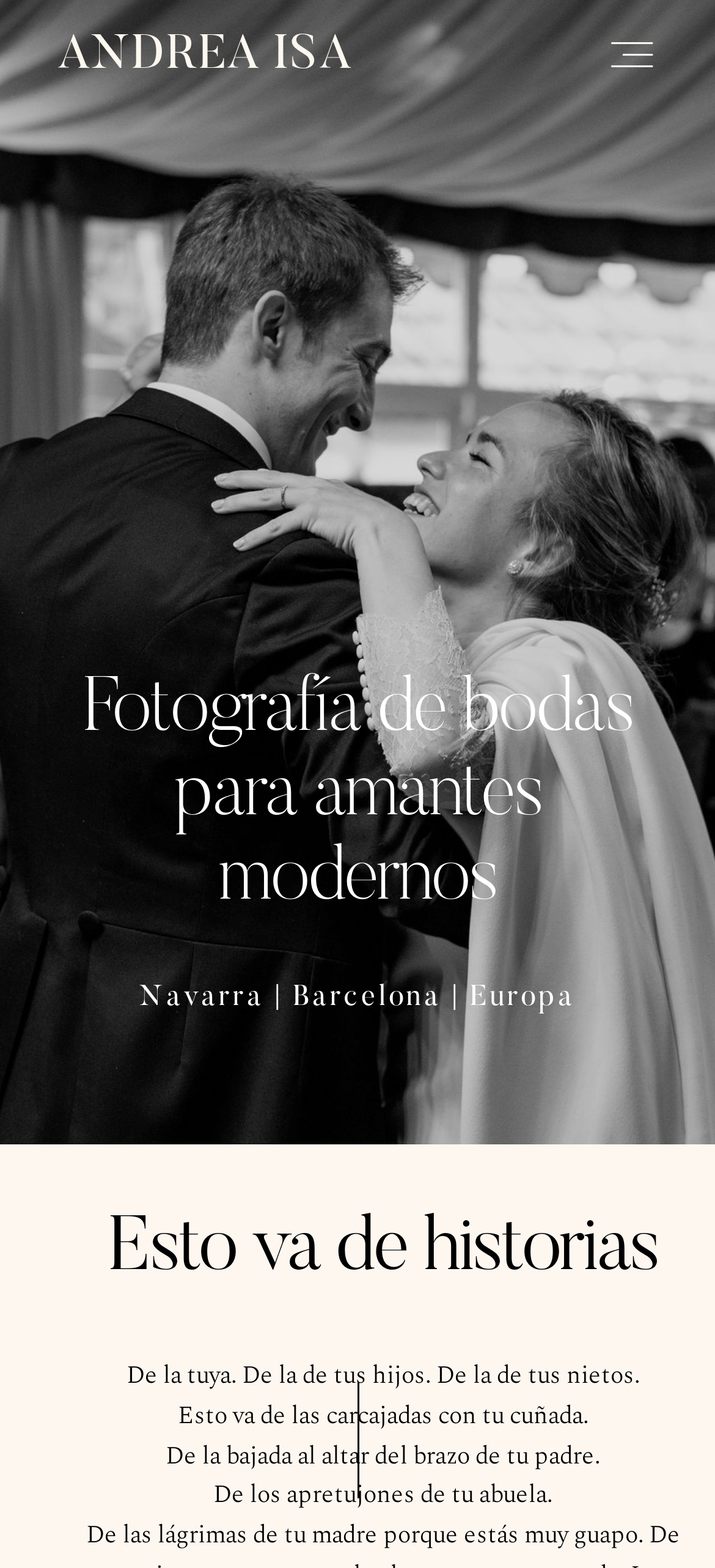Pinpoint the bounding box coordinates of the area that must be clicked to complete this instruction: "view wedding photography services".

[0.375, 0.272, 0.625, 0.286]